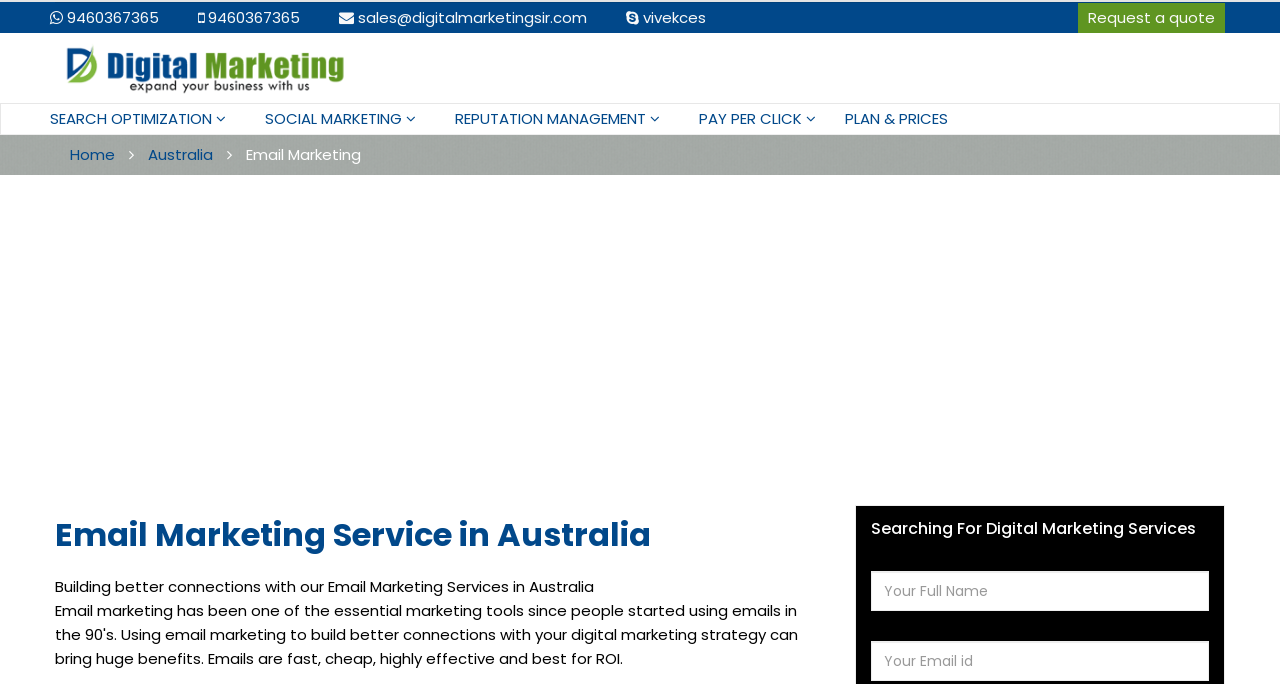Find the bounding box coordinates for the element that must be clicked to complete the instruction: "Read the blog". The coordinates should be four float numbers between 0 and 1, indicated as [left, top, right, bottom].

None